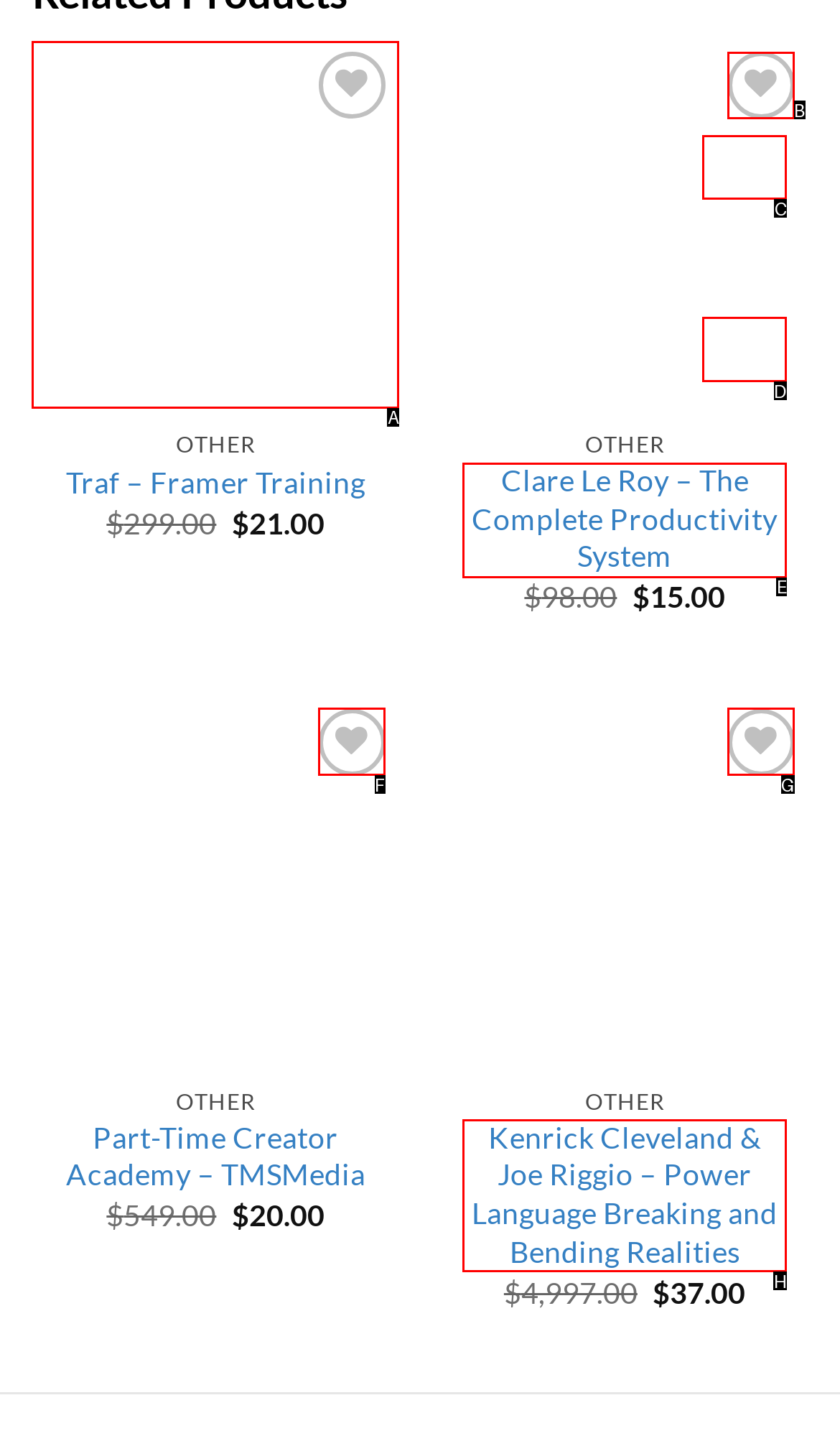Select the letter of the UI element that matches this task: search for something
Provide the answer as the letter of the correct choice.

None